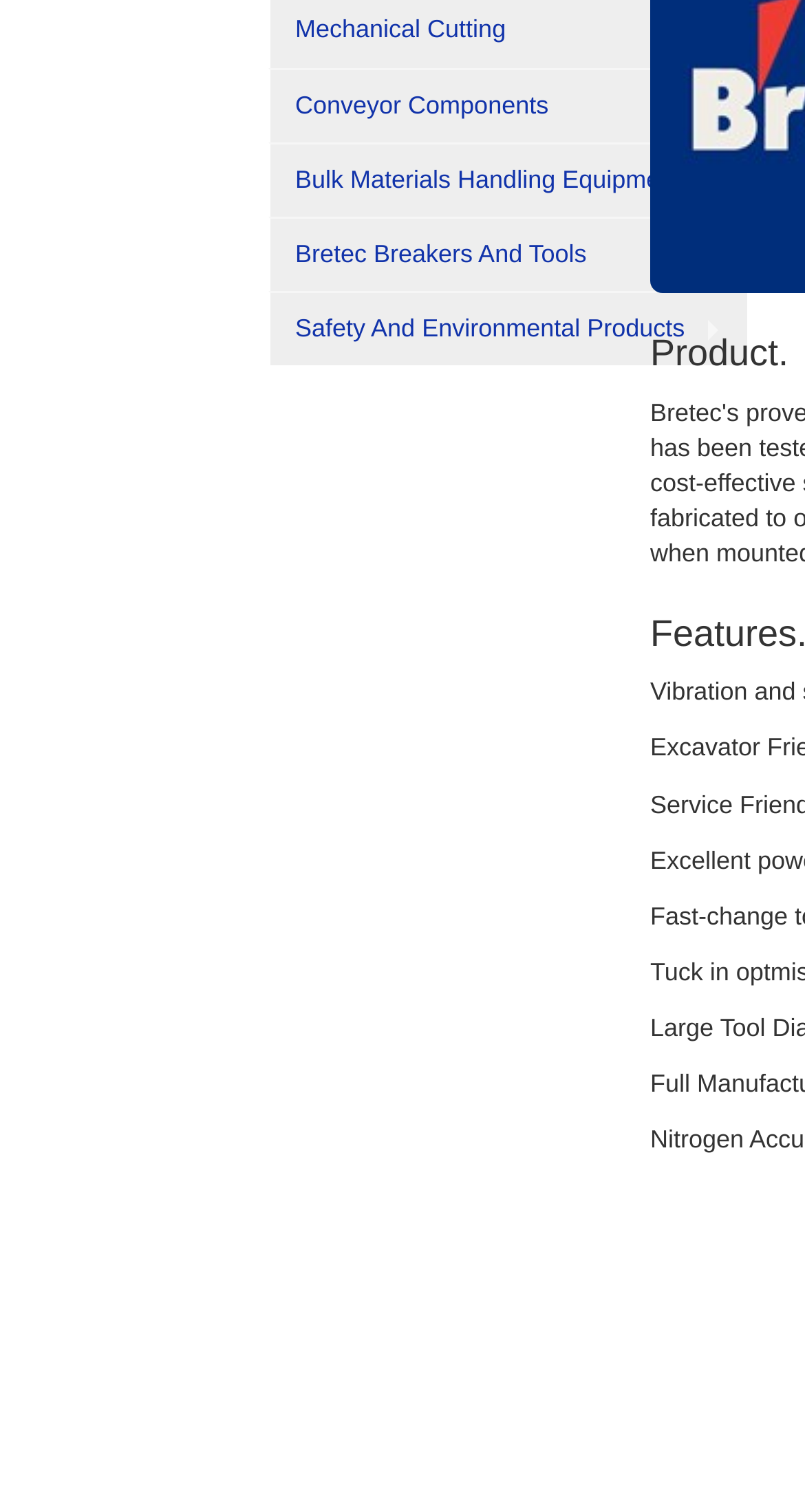Mark the bounding box of the element that matches the following description: "Safety and environmental products".

[0.333, 0.192, 0.928, 0.242]